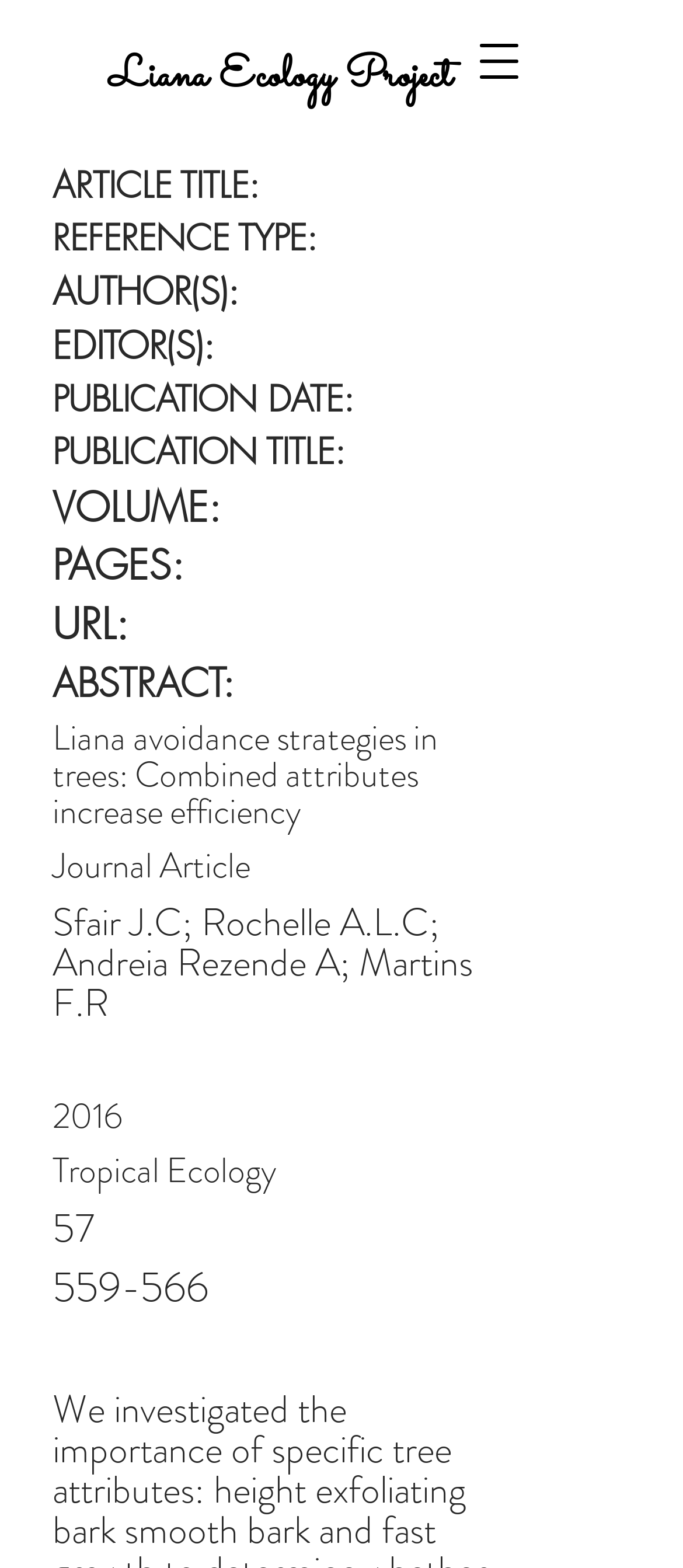What is the publication date of the article?
Analyze the image and provide a thorough answer to the question.

I found the publication date of the article by looking at the headings on the webpage. Specifically, I found the heading 'PUBLICATION DATE:' and the corresponding text '2016'.